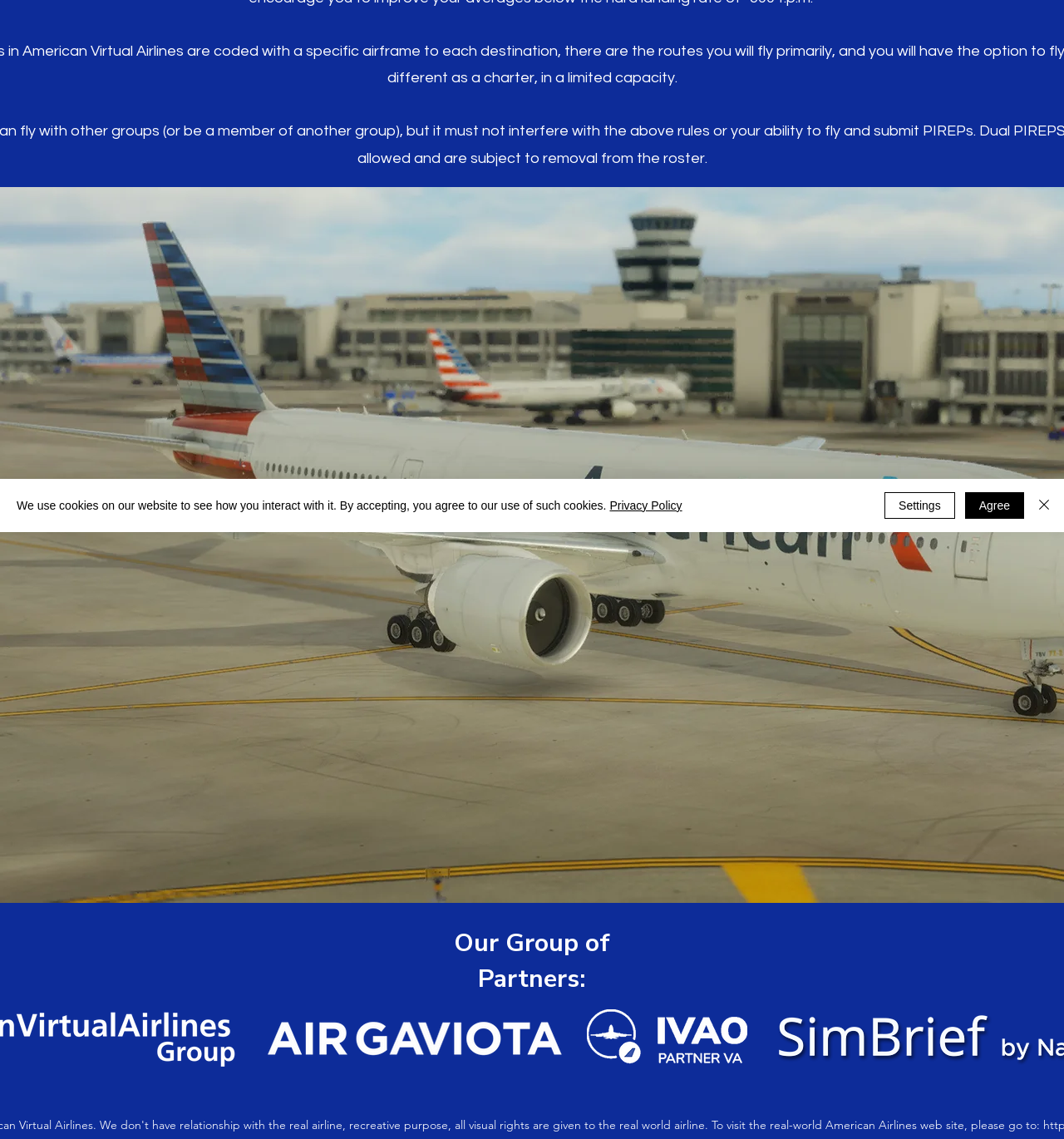Identify the bounding box coordinates of the HTML element based on this description: "Privacy Policy".

[0.573, 0.438, 0.641, 0.45]